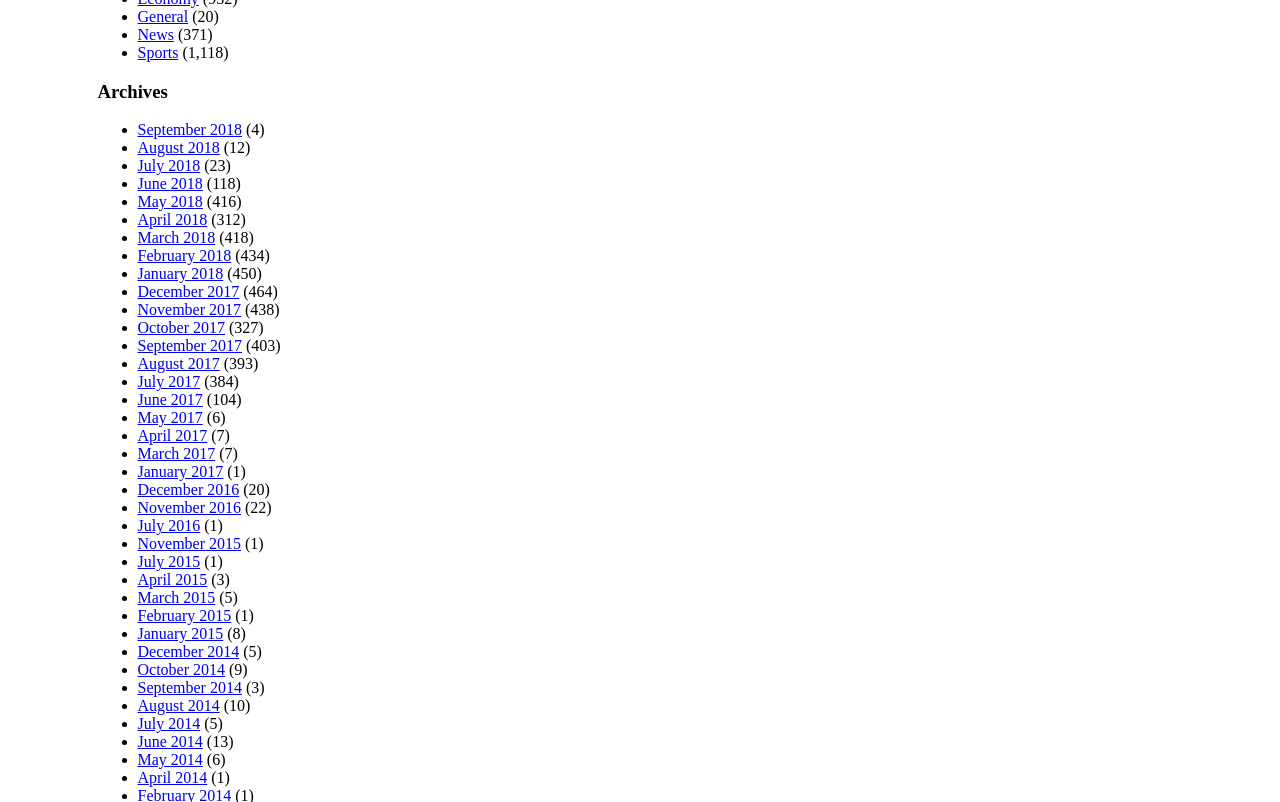What is the category that comes first in the list?
By examining the image, provide a one-word or phrase answer.

General